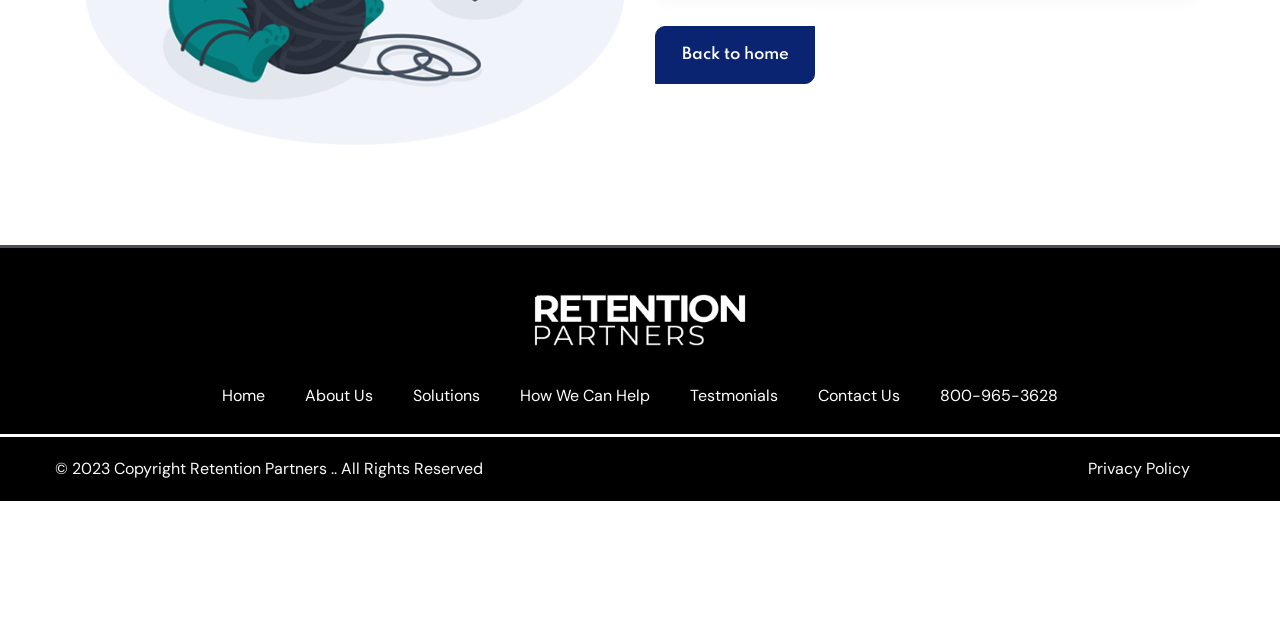Identify the bounding box coordinates of the HTML element based on this description: "Solutions".

[0.307, 0.583, 0.391, 0.655]